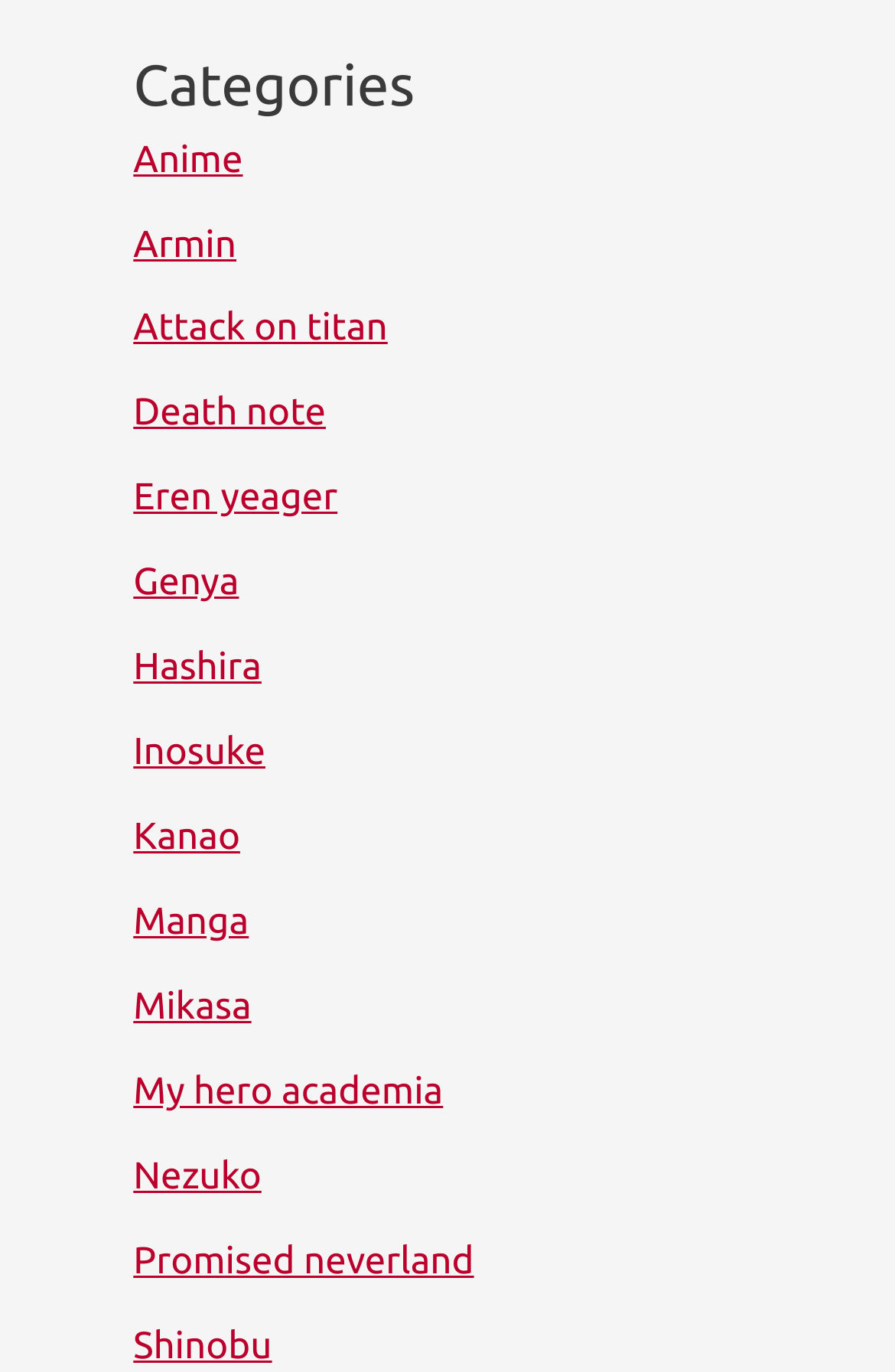Give a one-word or short phrase answer to this question: 
How many links are under the 'Categories' heading?

15